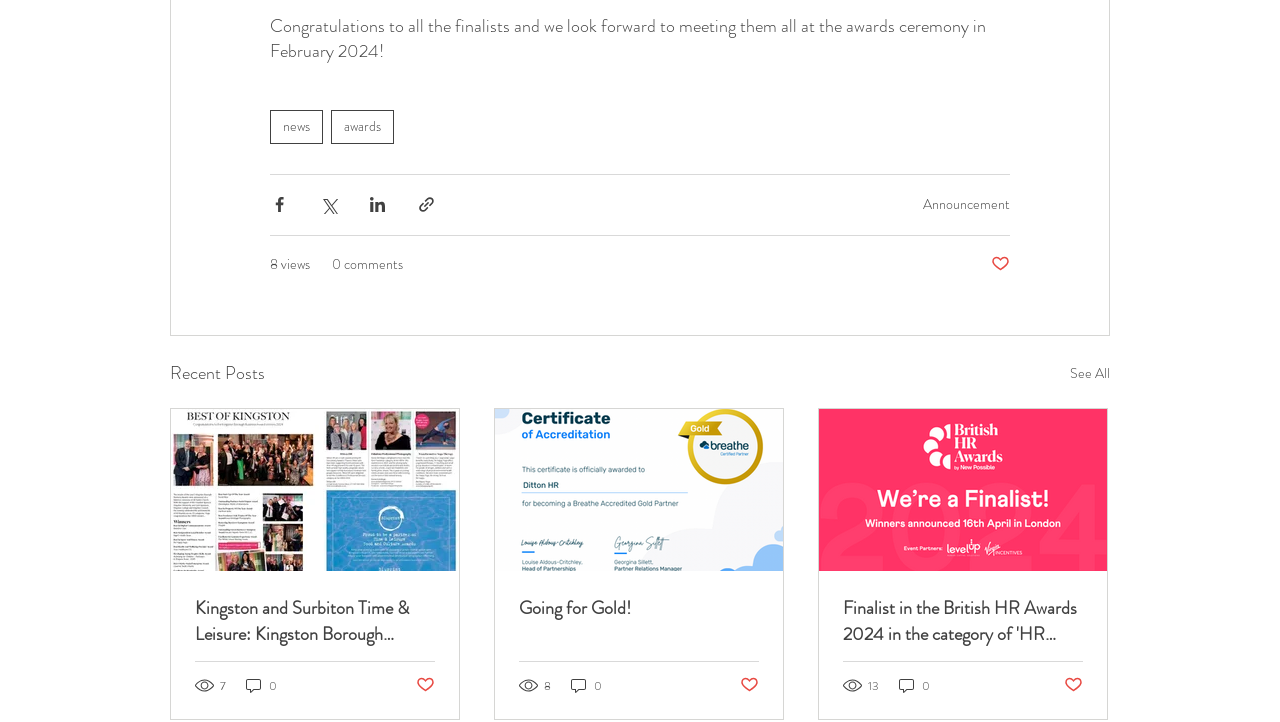What is the name of the publication mentioned in the first article?
Please give a detailed and elaborate answer to the question.

The name of the publication mentioned in the first article can be found in the link text, which mentions 'Kingston and Surbiton Time & Leisure: Kingston Borough Business Awards'.